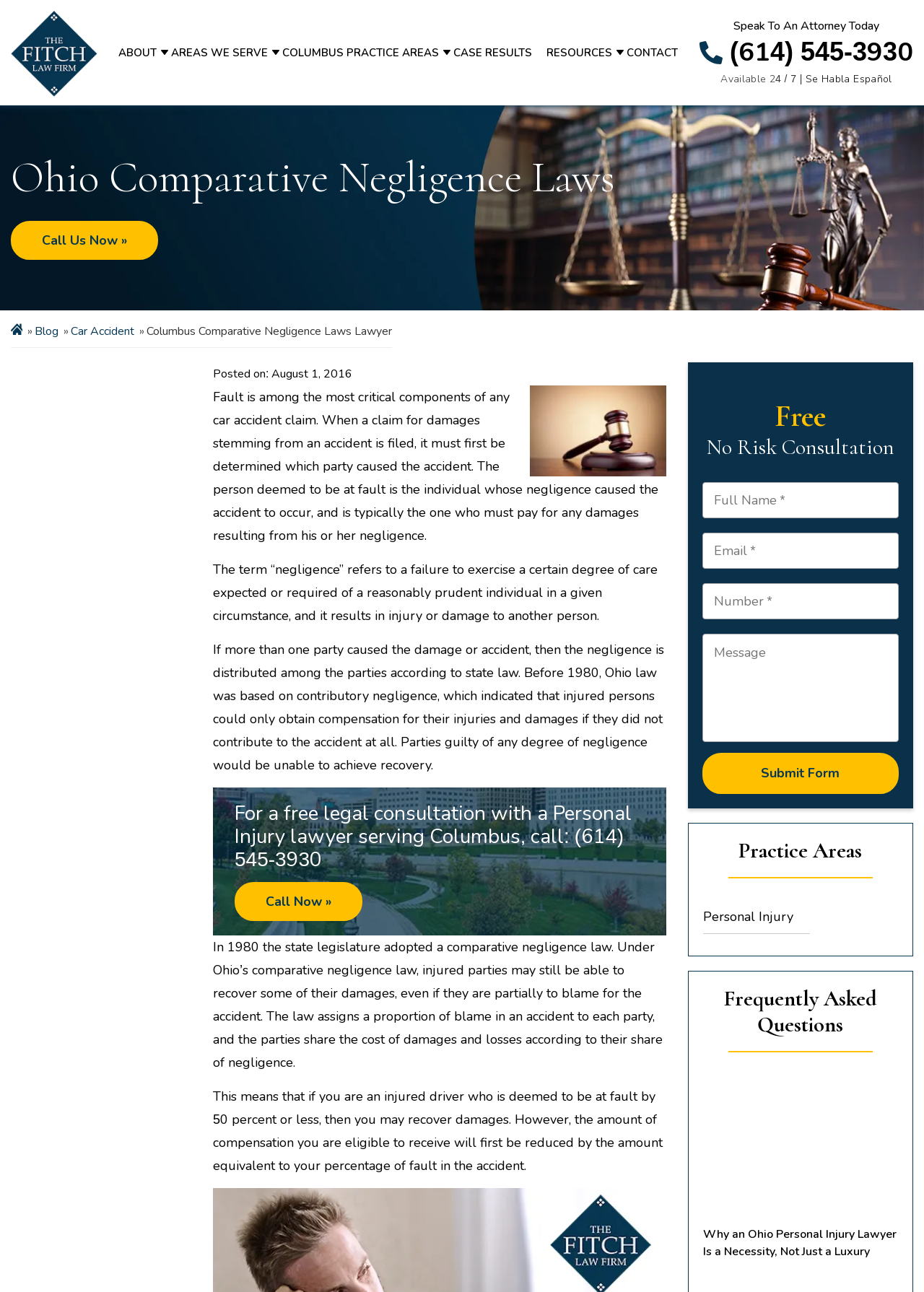Can you provide the bounding box coordinates for the element that should be clicked to implement the instruction: "Click the 'Personal Injury' link"?

[0.761, 0.703, 0.858, 0.716]